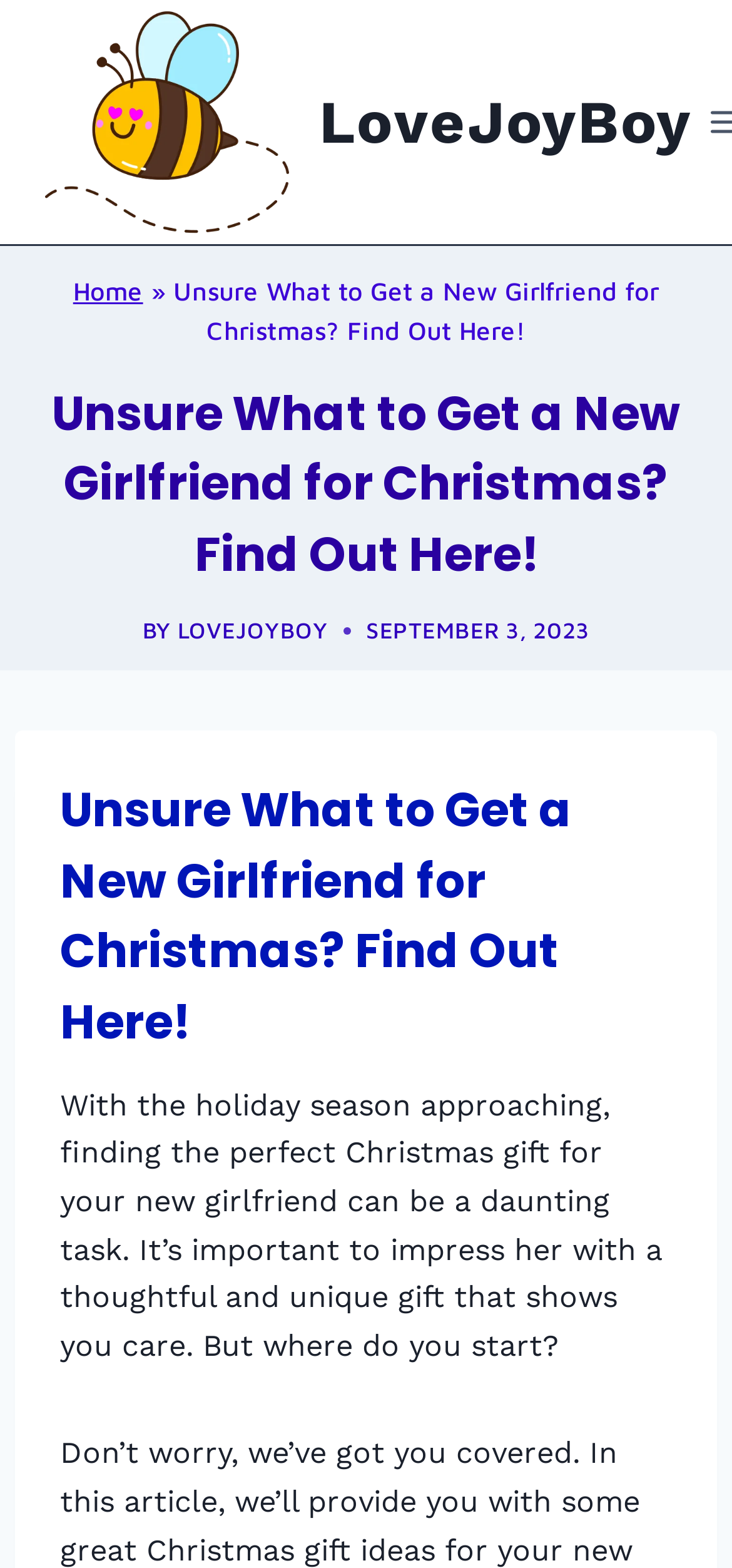Can you locate the main headline on this webpage and provide its text content?

Unsure What to Get a New Girlfriend for Christmas? Find Out Here!